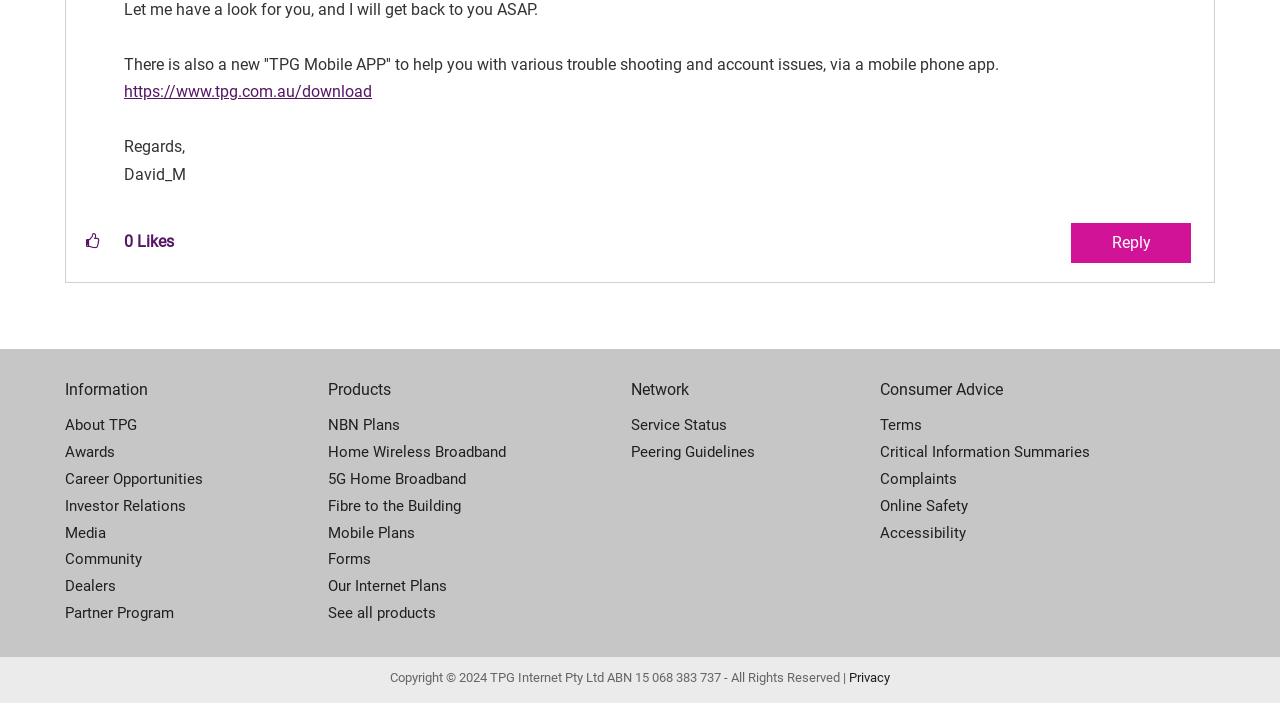Using the information in the image, give a detailed answer to the following question: How many kudos does the post have?

I found the kudos count '0' in the post section of the webpage, specifically in the 'The total number of kudos this post has received' section.